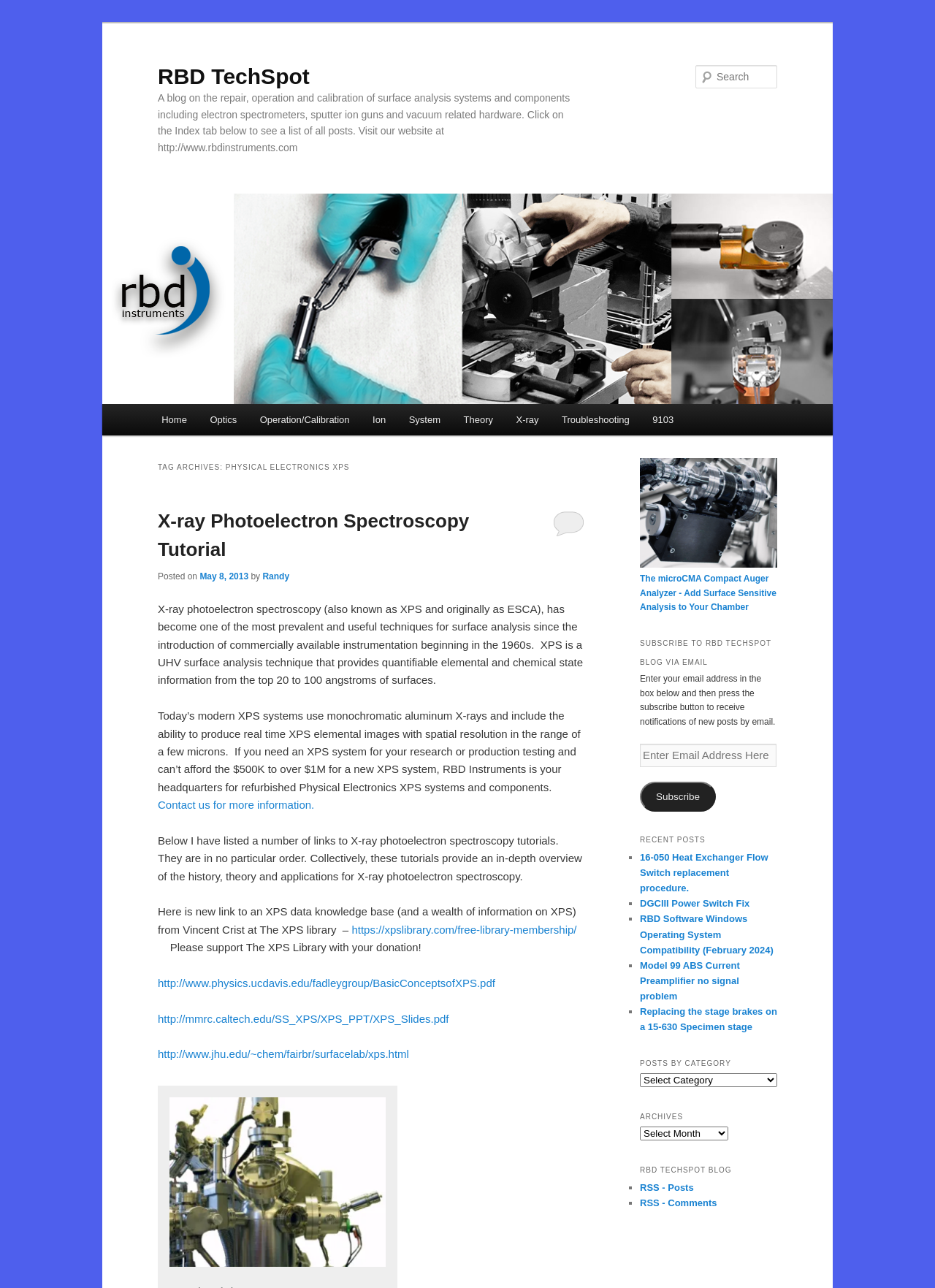Create an elaborate caption for the webpage.

This webpage is about RBD TechSpot, a blog focused on the repair, operation, and calibration of surface analysis systems and components, including electron spectrometers, sputter ion guns, and vacuum-related hardware. 

At the top of the page, there are two links to skip to primary and secondary content. Below these links, the website's title "RBD TechSpot" is displayed prominently, along with a link to the website's homepage. 

A search bar is located at the top right corner of the page, allowing users to search for specific content. 

The main menu is situated below the search bar, with links to various categories such as Home, Optics, Operation/Calibration, Ion, System, Theory, X-ray, Troubleshooting, and 9103.

The main content of the page is divided into several sections. The first section is a tutorial on X-ray Photoelectron Spectroscopy (XPS), which provides an in-depth overview of the history, theory, and applications of XPS. This section includes links to external resources and tutorials on XPS.

Below the XPS tutorial, there are links to various XPS-related resources, including a data knowledge base and tutorials from other websites.

The page also features a section for recent posts, which lists several blog posts with links to each article. 

Further down the page, there are sections for posts by category, archives, and an RSS feed for the blog. 

On the right side of the page, there is a complementary section with links to other resources, including a micro-CMA Compact Auger Analyzer and a subscription form to receive notifications of new posts by email.